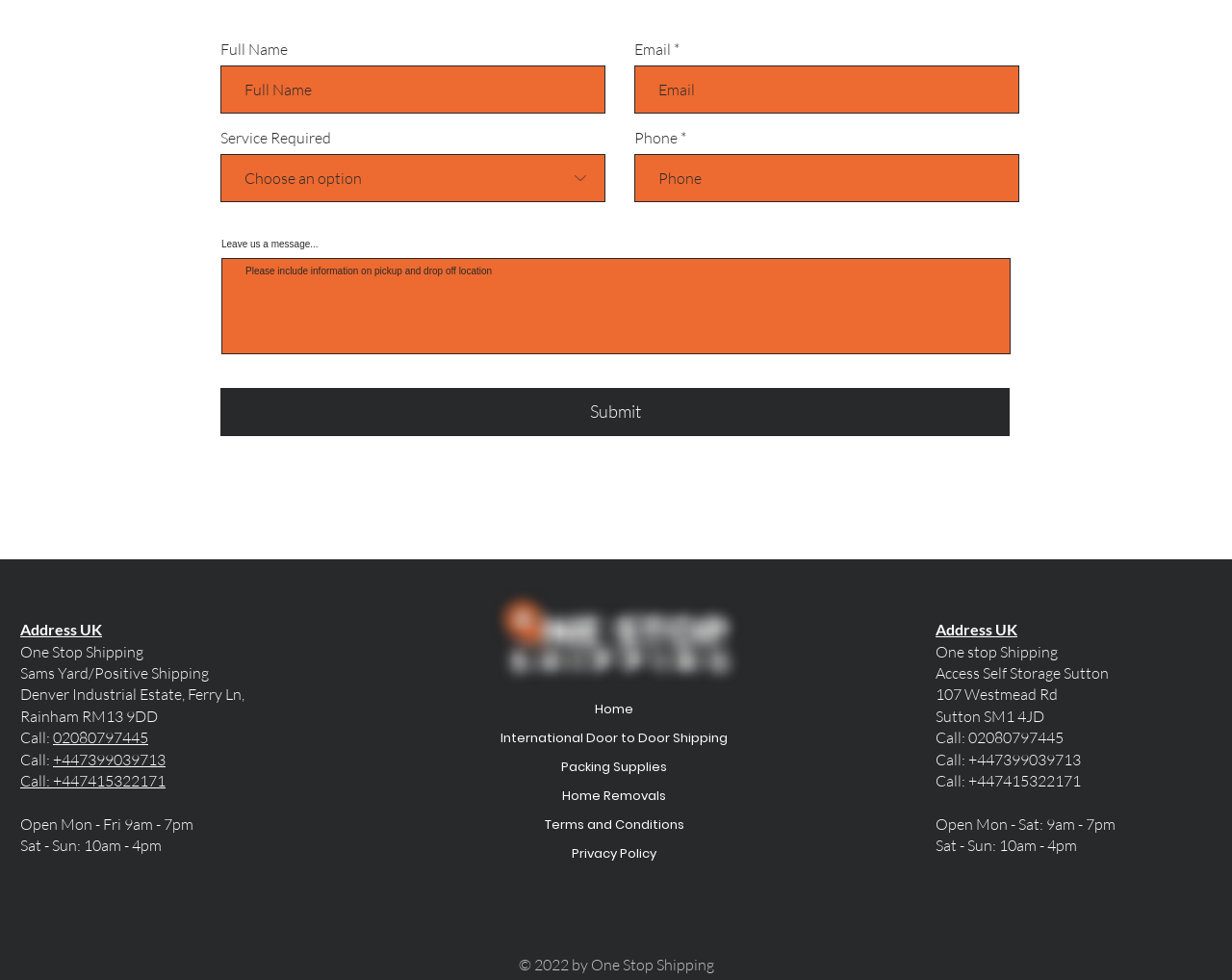Can you determine the bounding box coordinates of the area that needs to be clicked to fulfill the following instruction: "Click submit"?

[0.179, 0.396, 0.82, 0.445]